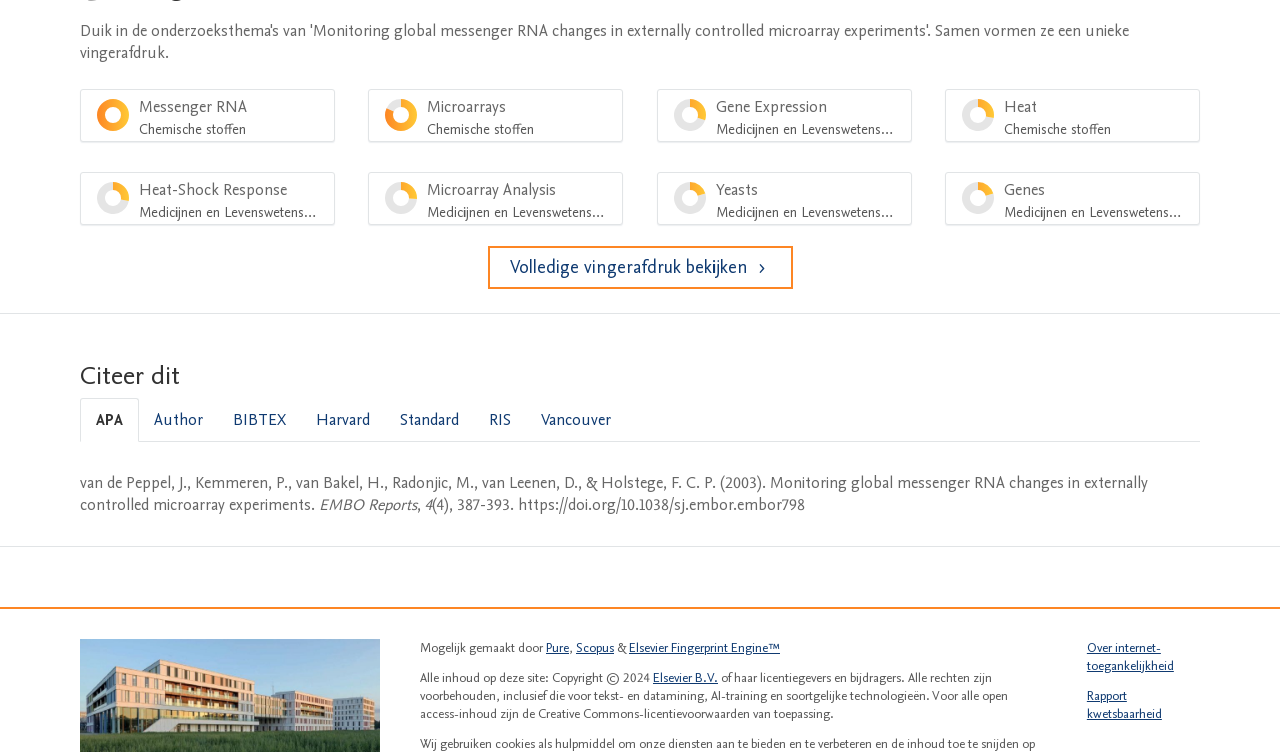Use the details in the image to answer the question thoroughly: 
What is the purpose of the 'Volledige vingerafdruk bekijken' link?

The link 'Volledige vingerafdruk bekijken' is likely used to view the full fingerprint of the research topic or paper, providing more detailed information about the topic.